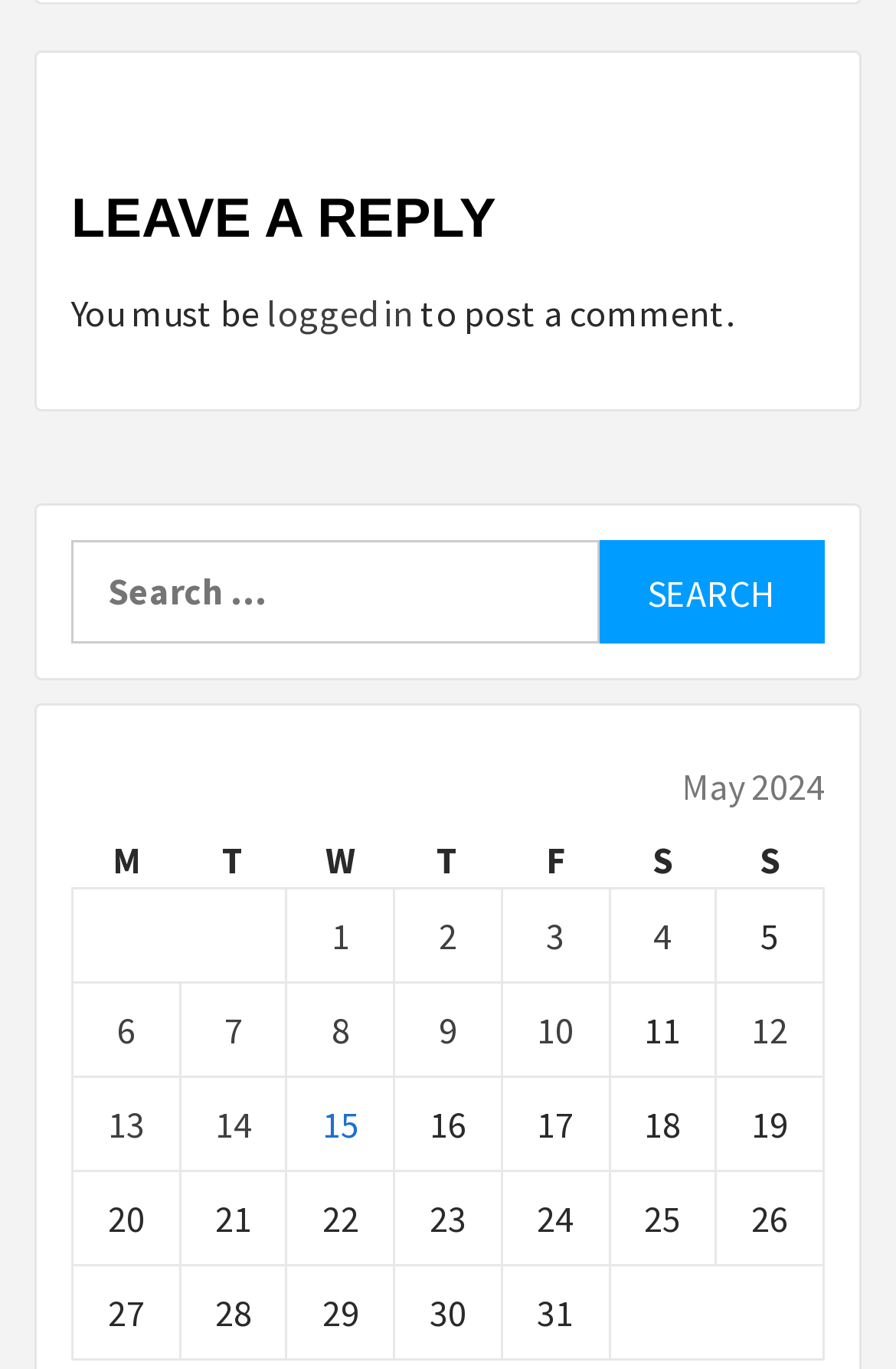With reference to the screenshot, provide a detailed response to the question below:
How many columns are in the table?

The table has column headers labeled 'M', 'T', 'W', 'T', 'F', 'S', and 'S', which indicates that there are 7 columns in total.